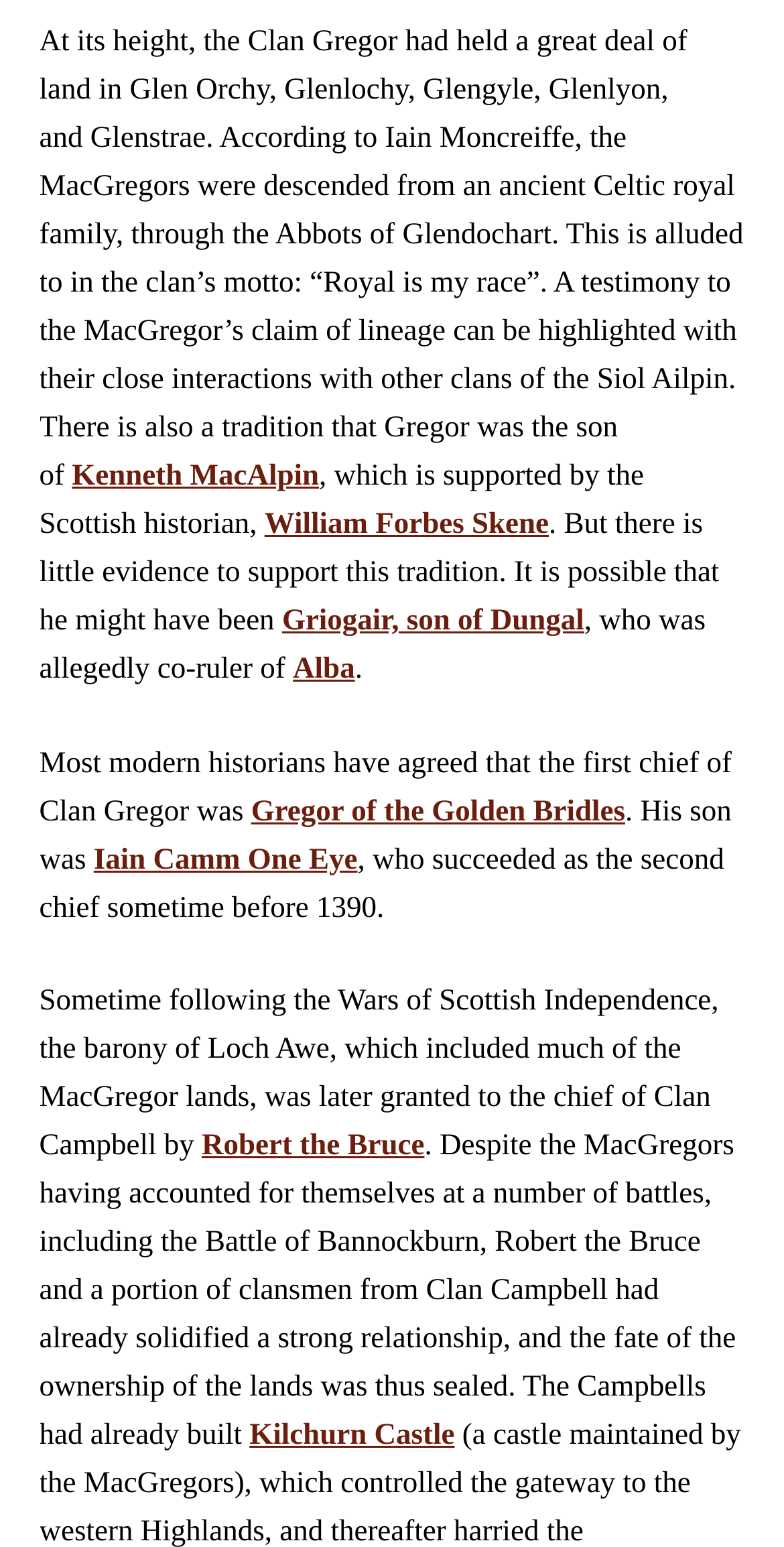Analyze the image and provide a detailed answer to the question: What was the name of the castle built by the Campbells?

The text states that the Campbells had already built Kilchurn Castle, which is mentioned in the sentence 'The Campbells had already built Kilchurn Castle.'